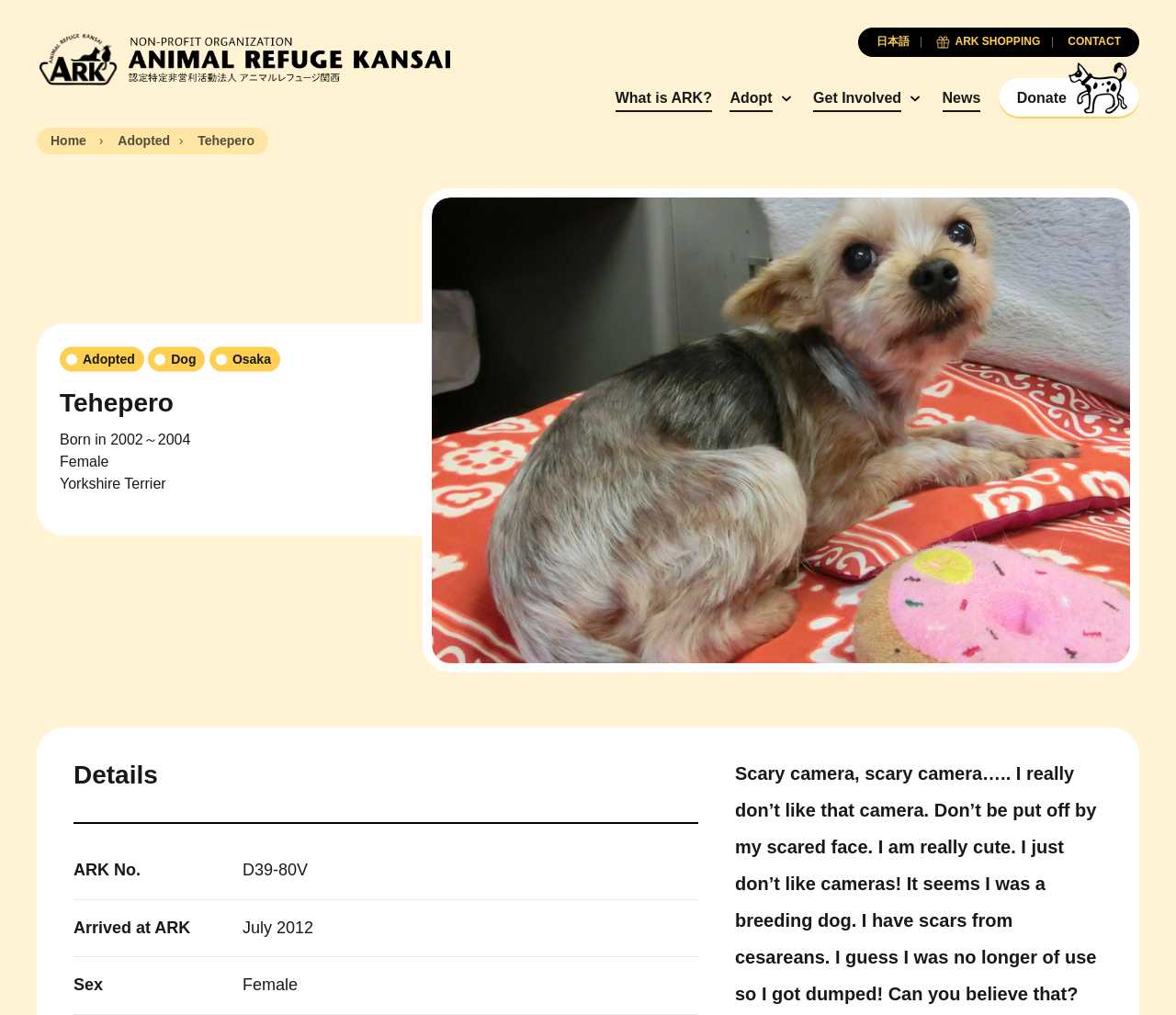Generate a thorough explanation of the webpage's elements.

This webpage is about an animal refuge organization, specifically showcasing a dog named Tehepero, a female Yorkshire Terrier estimated to be around 8-10 years old. 

At the top left of the page, there is a heading with the organization's name, "Animal Refuge Kansai", accompanied by two images. Below this, there are several links to different sections of the website, including "What is ARK?", "Adopt", "Get Involved", "News", and "Donate". 

On the top right, there are more links, including "Home", "Adopted", and language options. 

The main content of the page is about Tehepero, with a heading that displays her name. Below this, there are several lines of text providing more information about her, including her birth year, breed, and location. 

Further down, there is a section titled "Details" with a table containing more information about Tehepero, including her ARK number, arrival date, and sex.